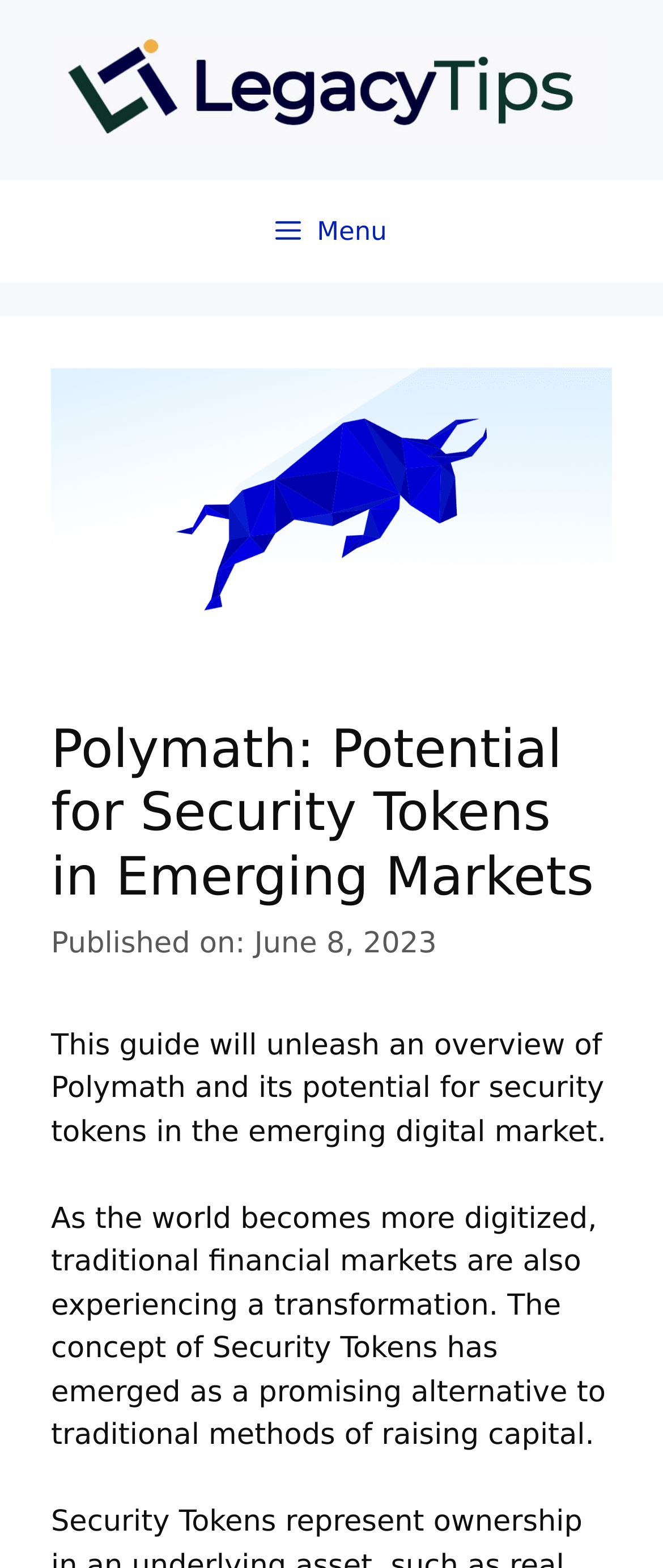Identify and extract the main heading from the webpage.

Polymath: Potential for Security Tokens in Emerging Markets